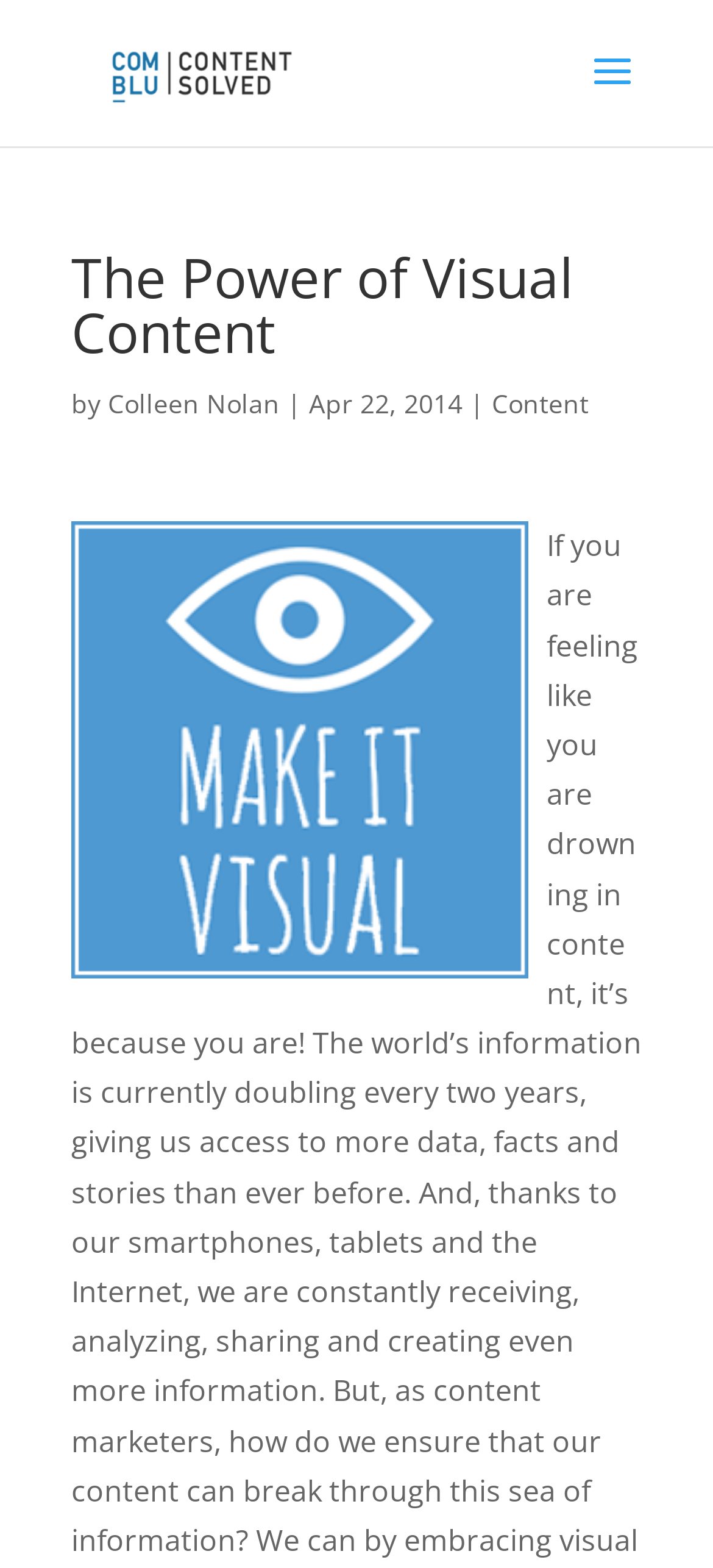Give a short answer using one word or phrase for the question:
How many links are there in the menu?

1